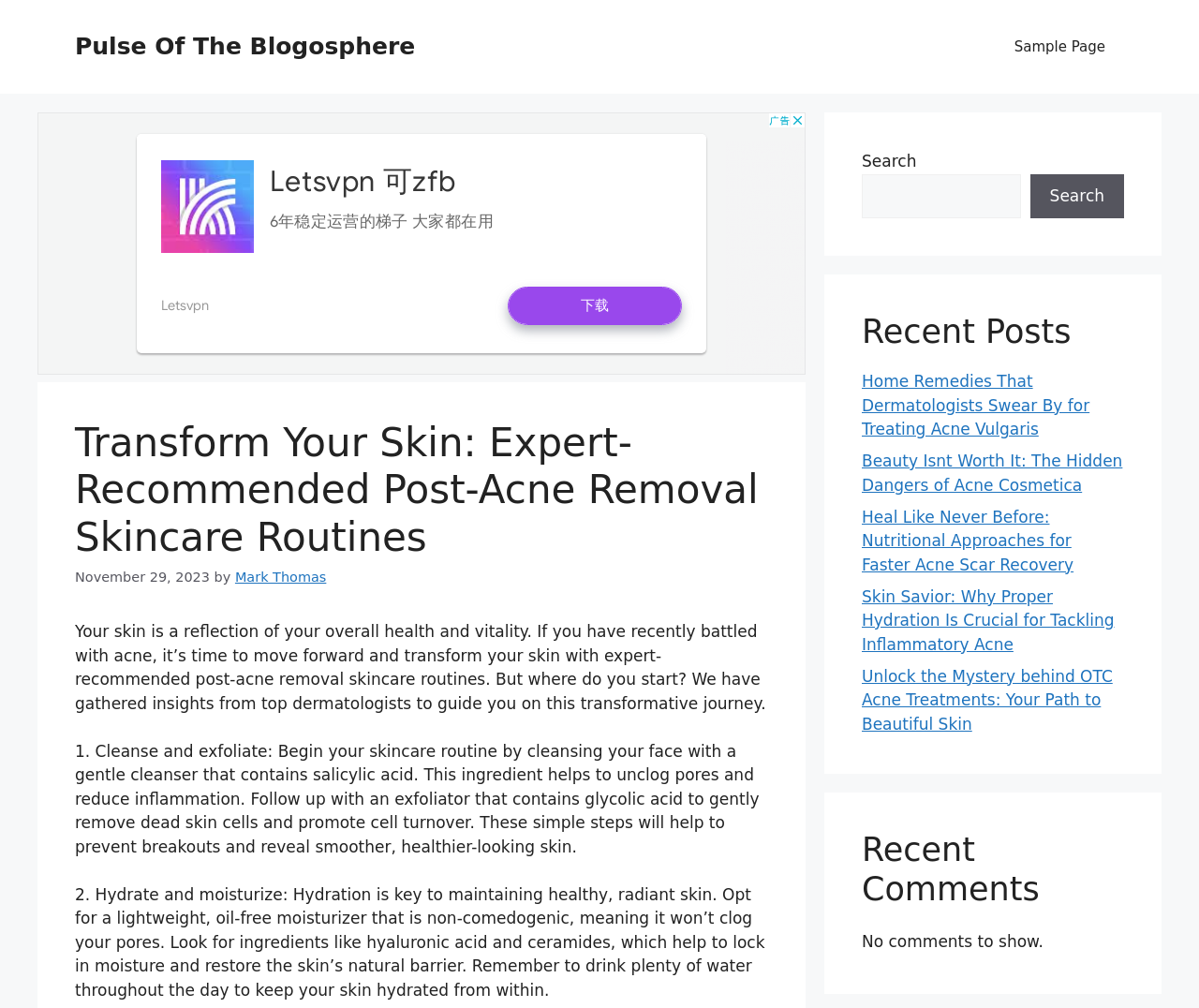Identify the bounding box coordinates for the element that needs to be clicked to fulfill this instruction: "Search for a topic". Provide the coordinates in the format of four float numbers between 0 and 1: [left, top, right, bottom].

[0.719, 0.172, 0.851, 0.217]